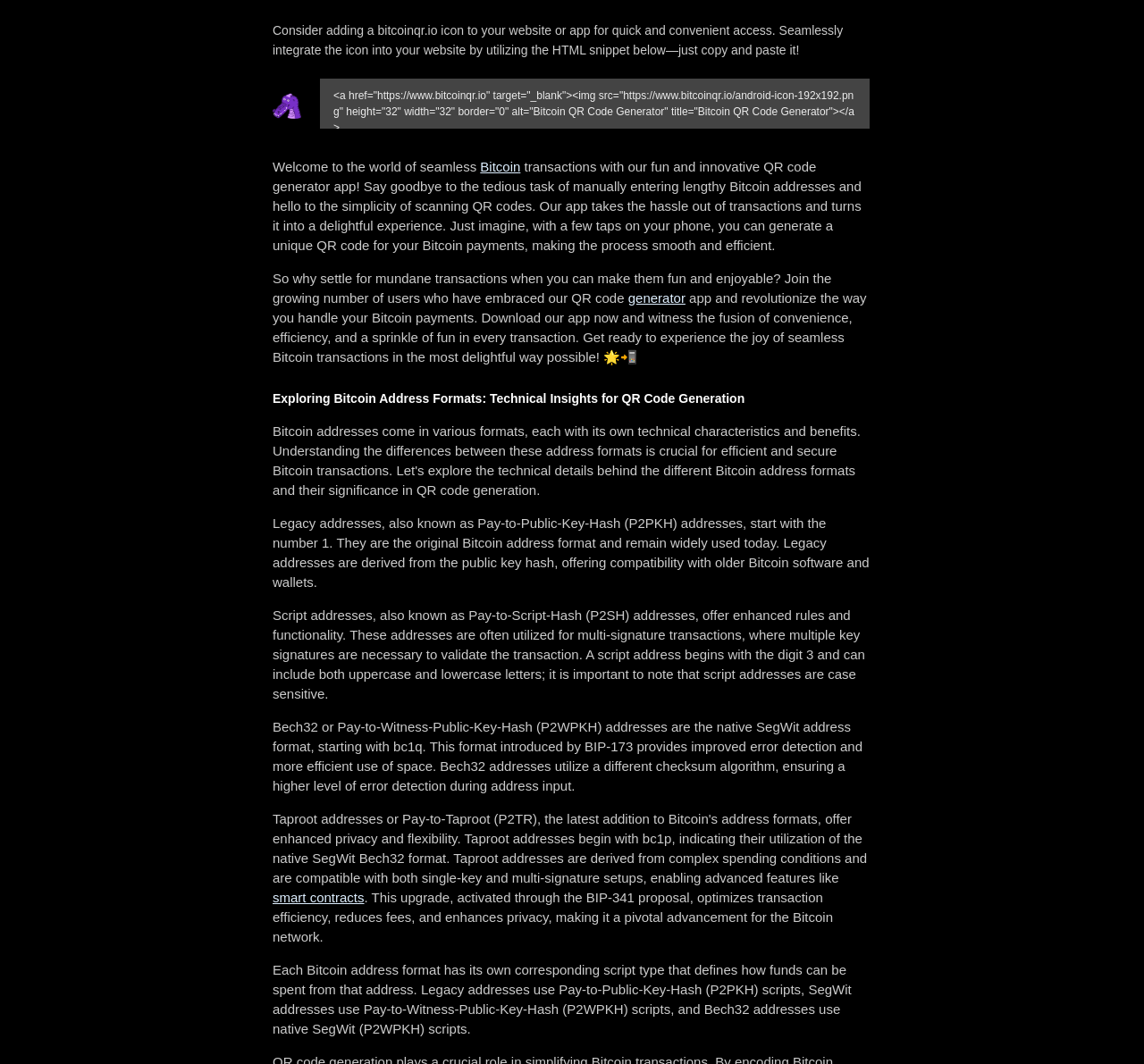Identify the bounding box coordinates for the UI element described as follows: "smart contracts". Ensure the coordinates are four float numbers between 0 and 1, formatted as [left, top, right, bottom].

[0.238, 0.836, 0.318, 0.85]